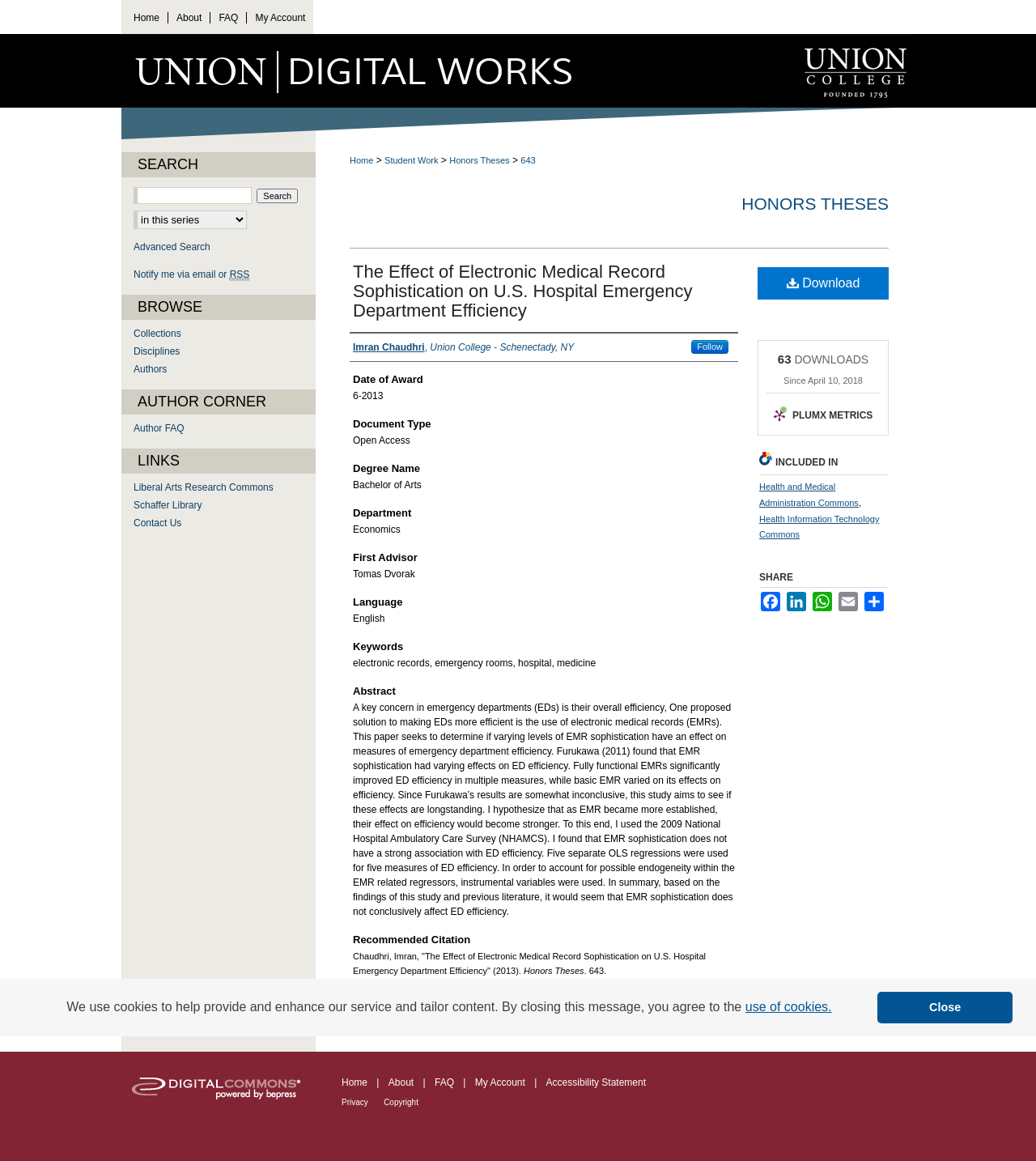Please provide the bounding box coordinates in the format (top-left x, top-left y, bottom-right x, bottom-right y). Remember, all values are floating point numbers between 0 and 1. What is the bounding box coordinate of the region described as: Health and Medical Administration Commons

[0.733, 0.415, 0.829, 0.437]